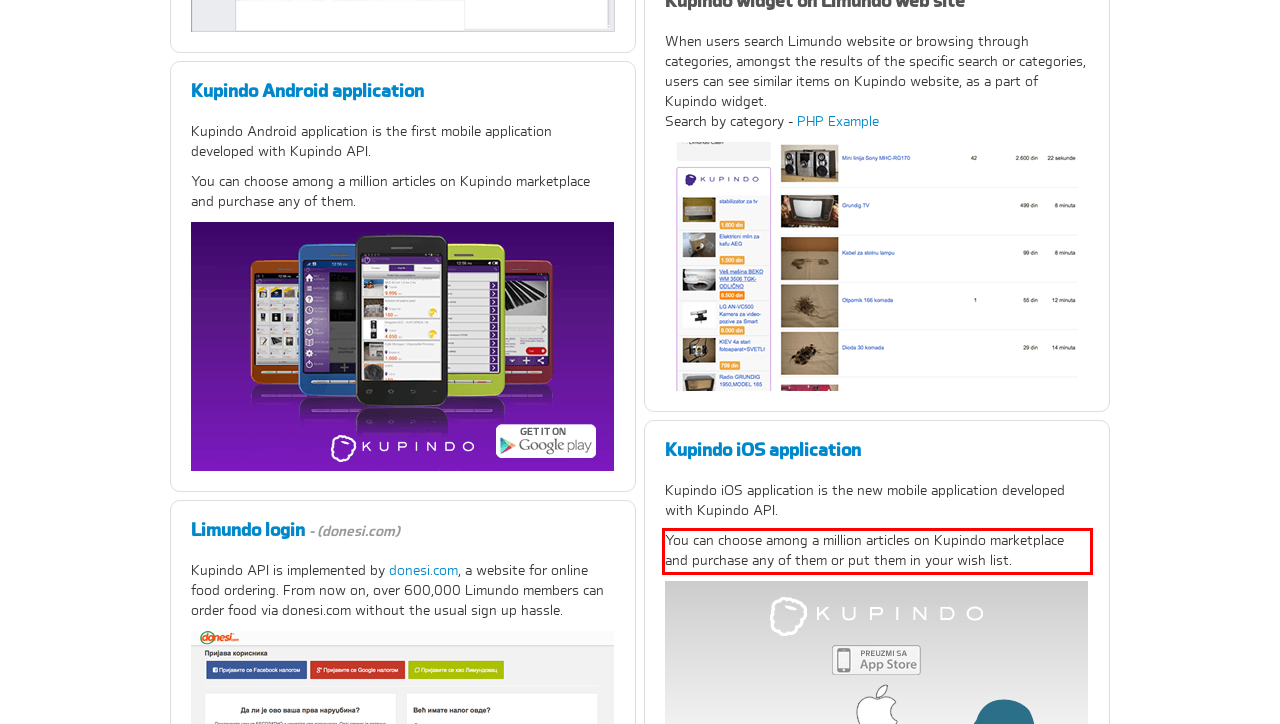Identify the text within the red bounding box on the webpage screenshot and generate the extracted text content.

You can choose among a million articles on Kupindo marketplace and purchase any of them or put them in your wish list.